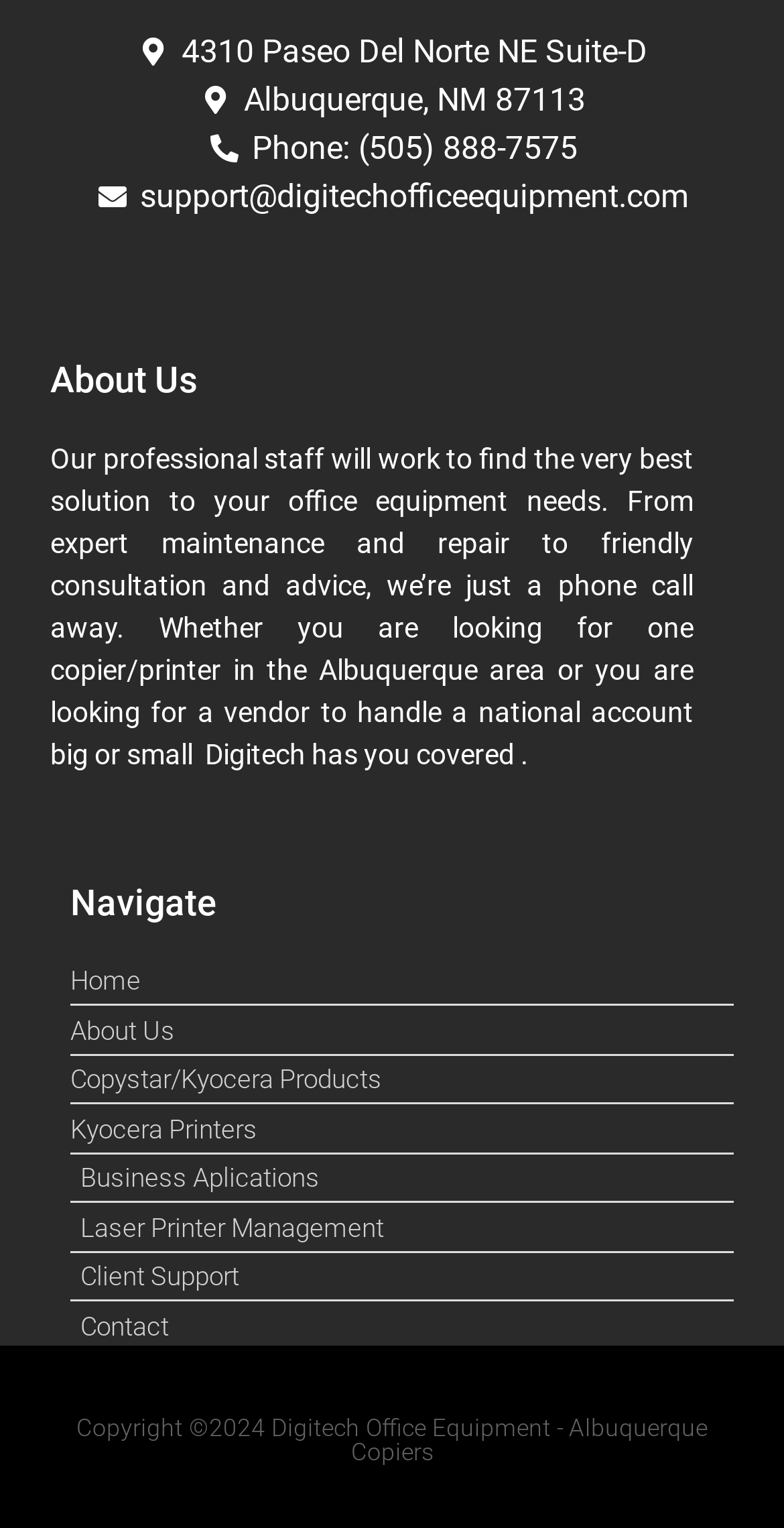Locate the bounding box coordinates of the element's region that should be clicked to carry out the following instruction: "Explore Kyocera Printers". The coordinates need to be four float numbers between 0 and 1, i.e., [left, top, right, bottom].

[0.09, 0.726, 0.936, 0.752]